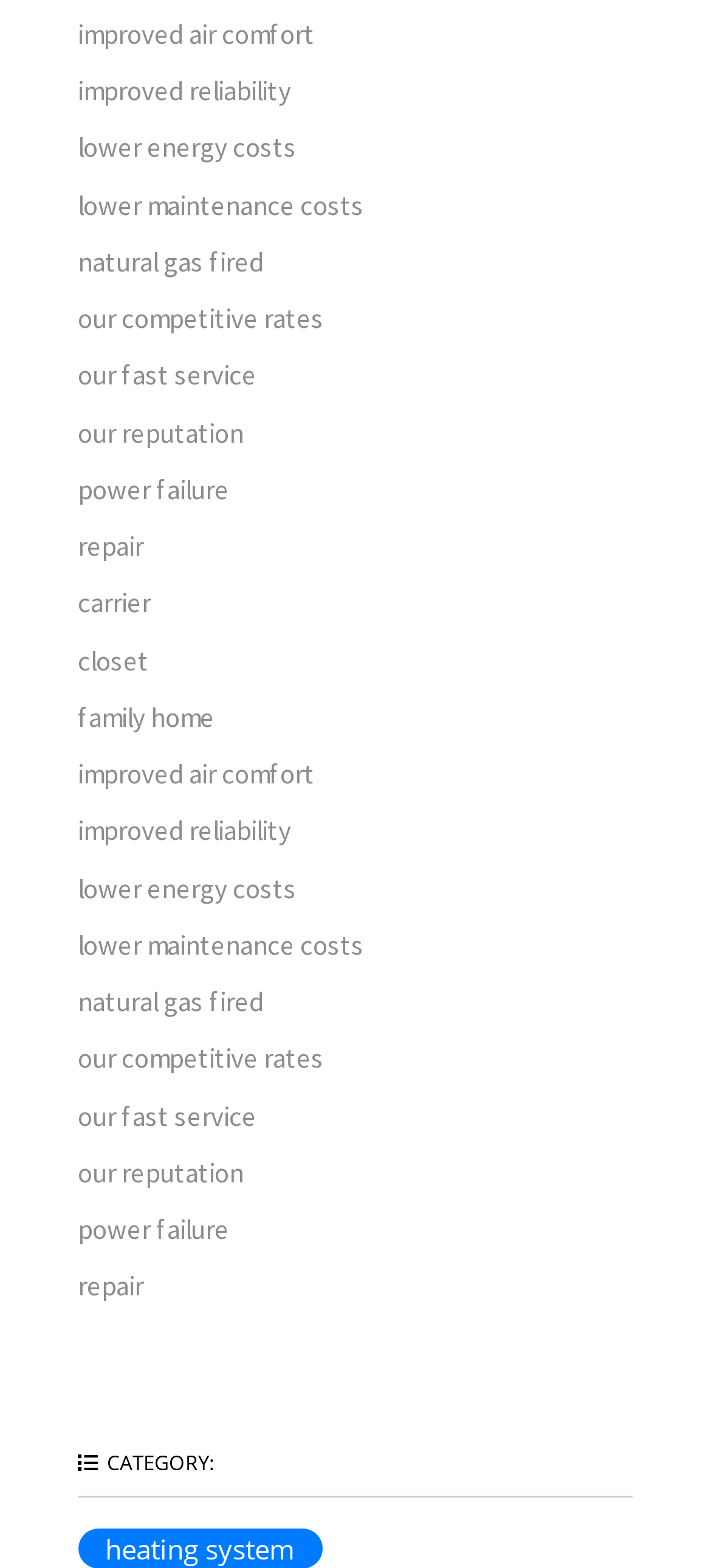Please provide a brief answer to the following inquiry using a single word or phrase:
What is the category of the webpage content?

CATEGORY: